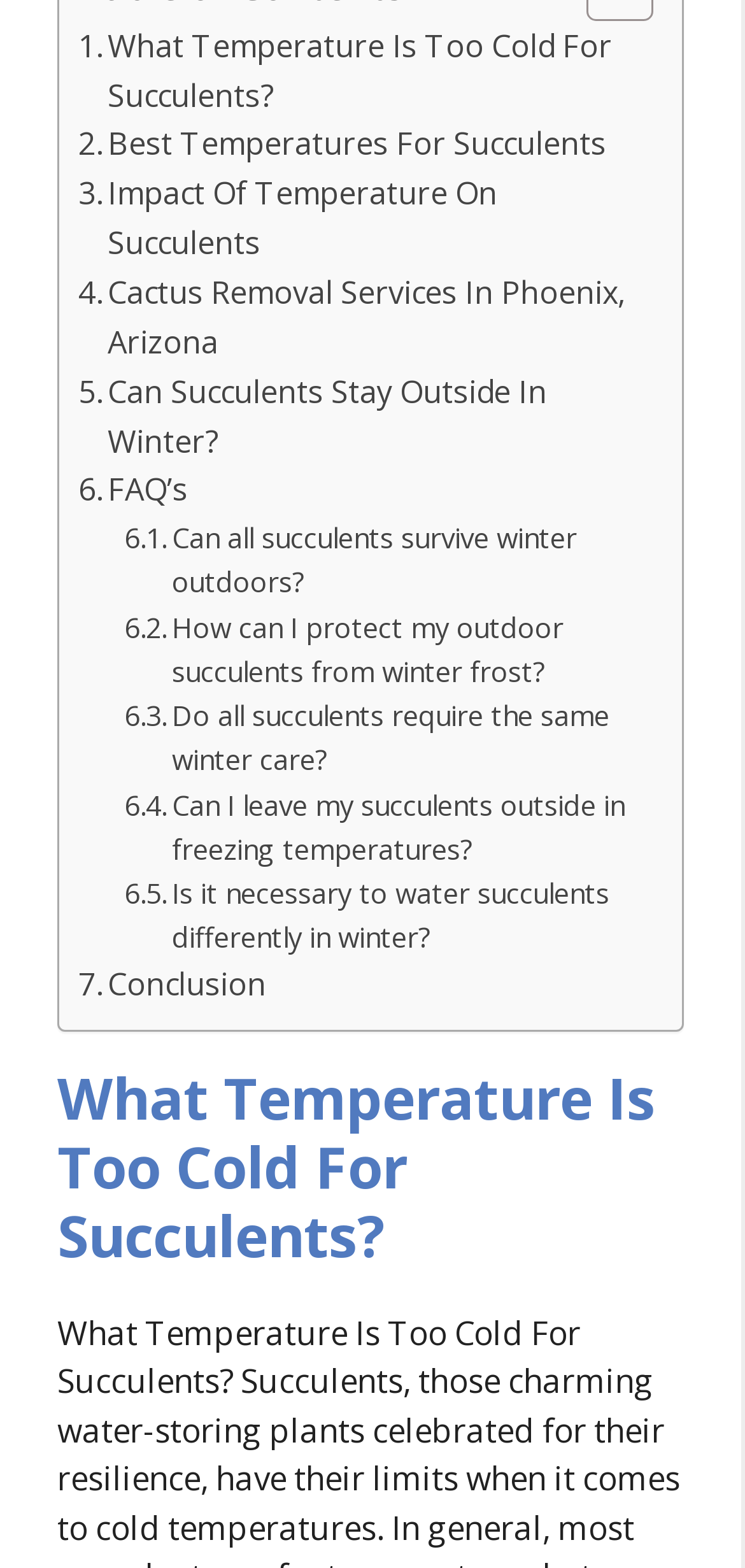Please indicate the bounding box coordinates for the clickable area to complete the following task: "View services". The coordinates should be specified as four float numbers between 0 and 1, i.e., [left, top, right, bottom].

None